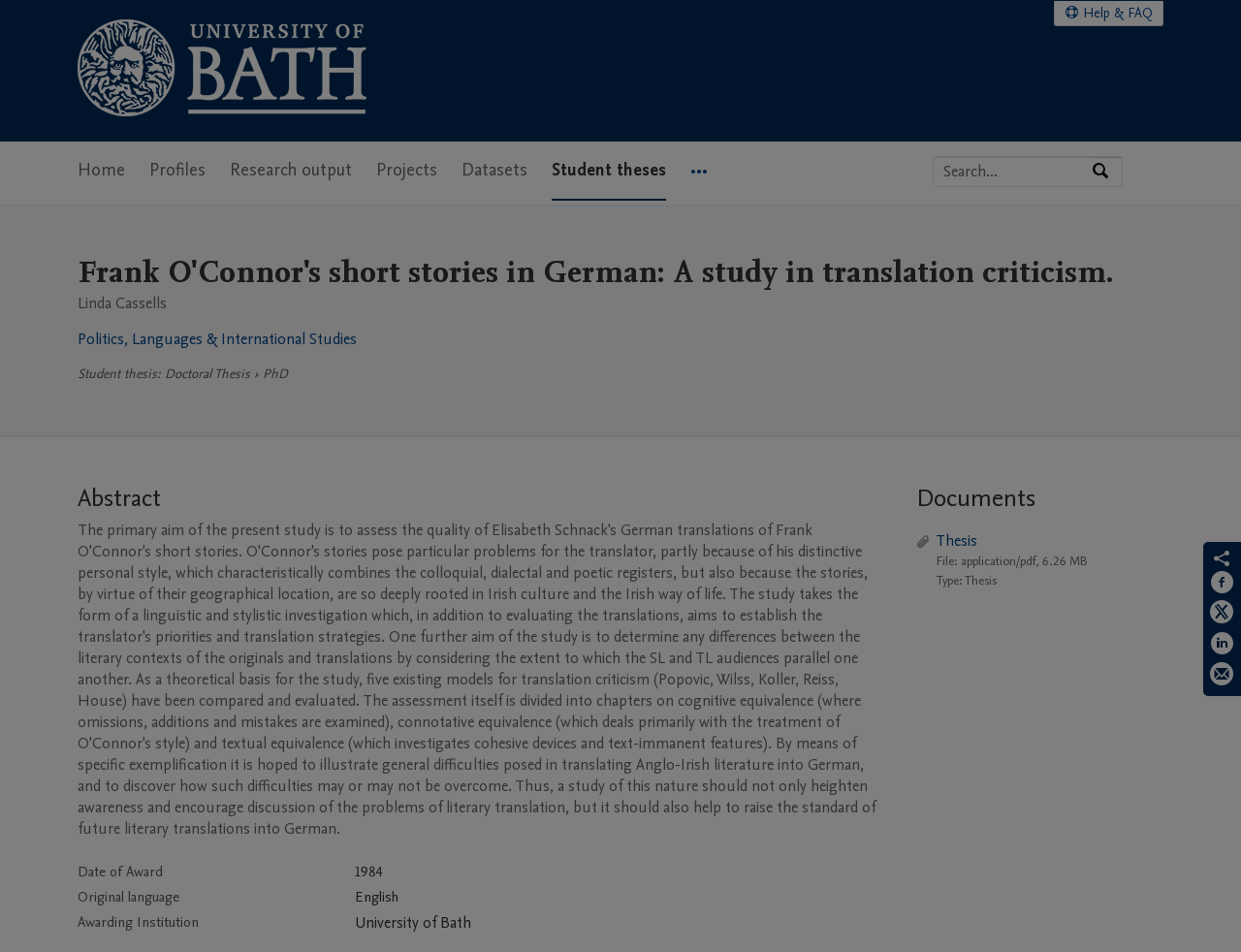Identify the bounding box coordinates for the element you need to click to achieve the following task: "Download the thesis". Provide the bounding box coordinates as four float numbers between 0 and 1, in the form [left, top, right, bottom].

[0.754, 0.557, 0.788, 0.579]